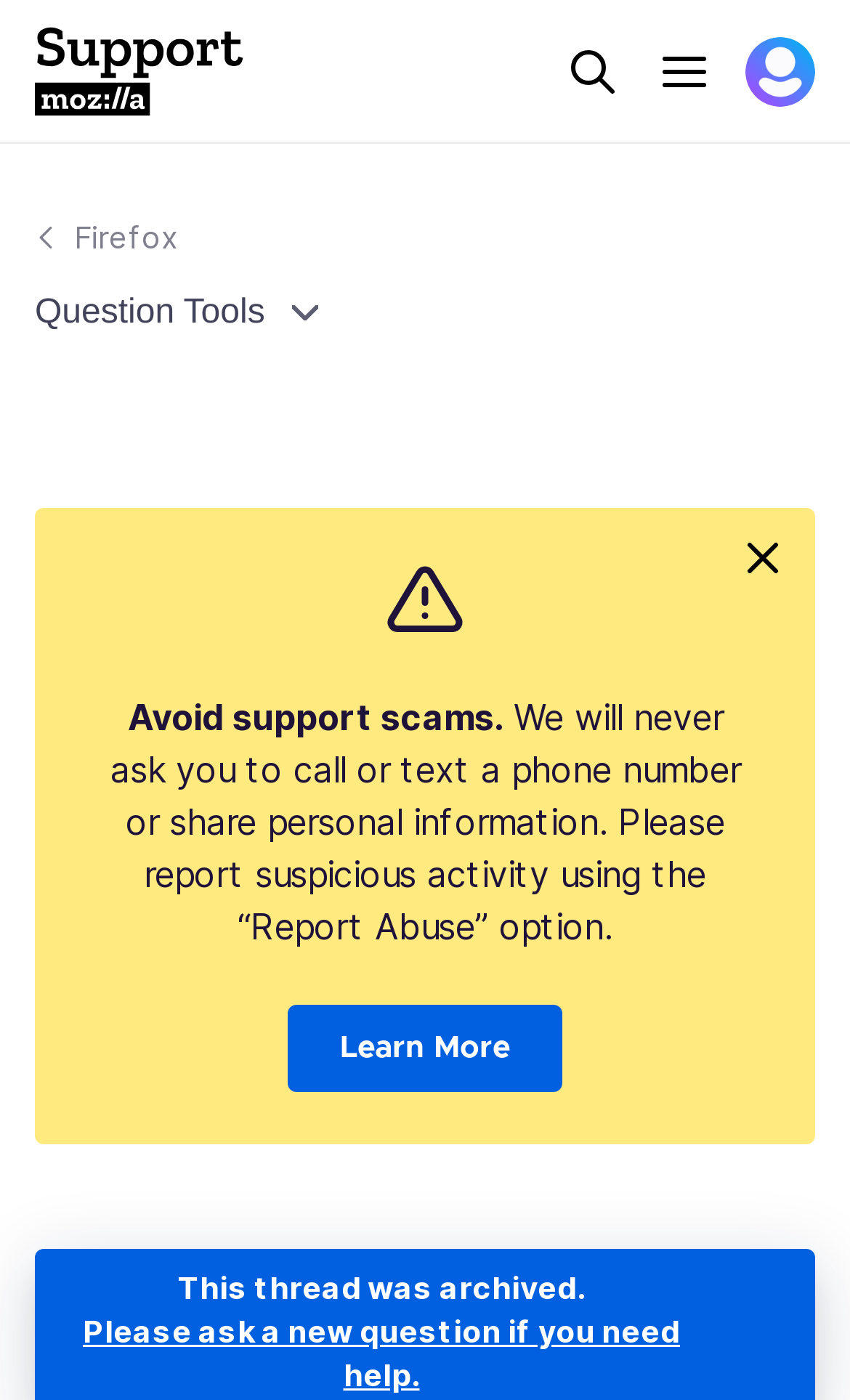Find the bounding box coordinates of the element to click in order to complete this instruction: "Learn more about support scams". The bounding box coordinates must be four float numbers between 0 and 1, denoted as [left, top, right, bottom].

[0.338, 0.718, 0.662, 0.78]